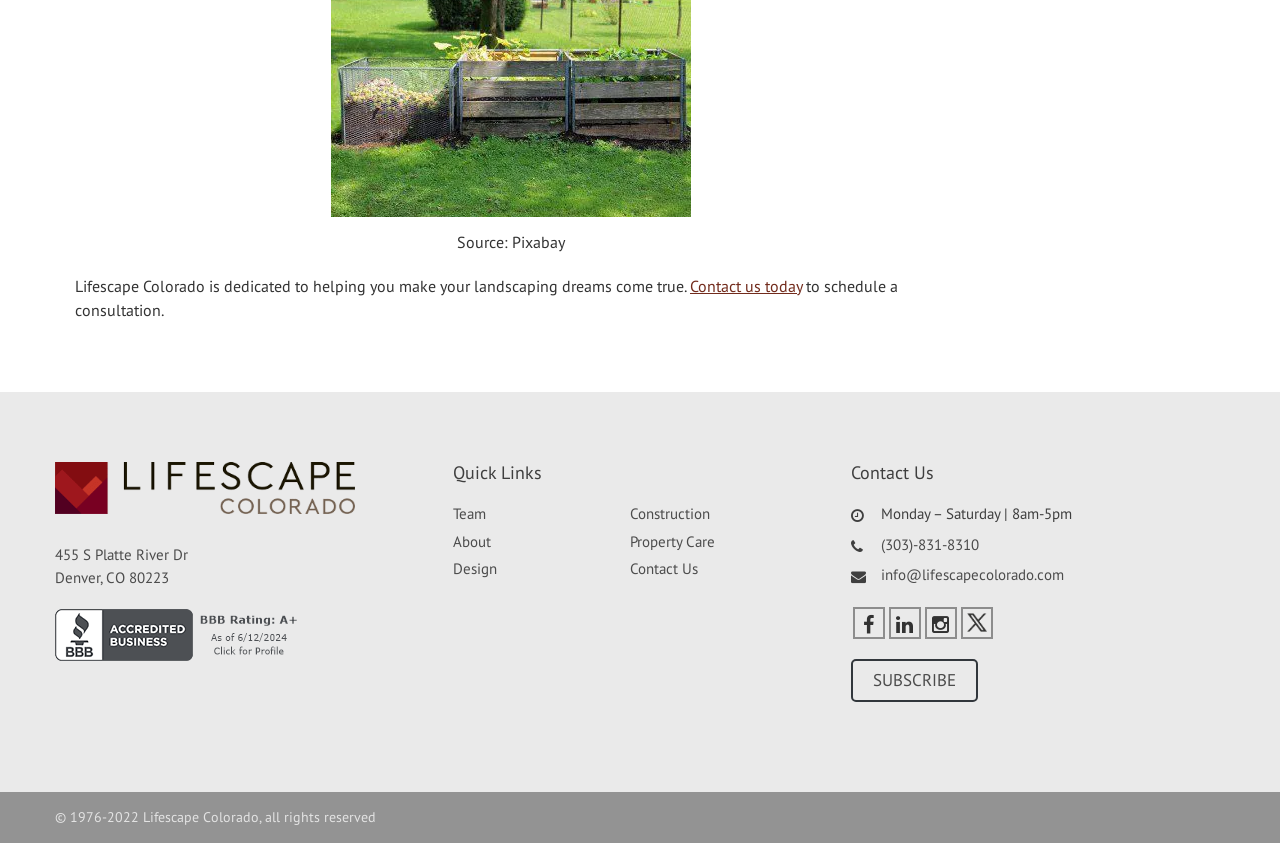Pinpoint the bounding box coordinates of the area that must be clicked to complete this instruction: "Call (303)-831-8310".

[0.688, 0.634, 0.765, 0.657]